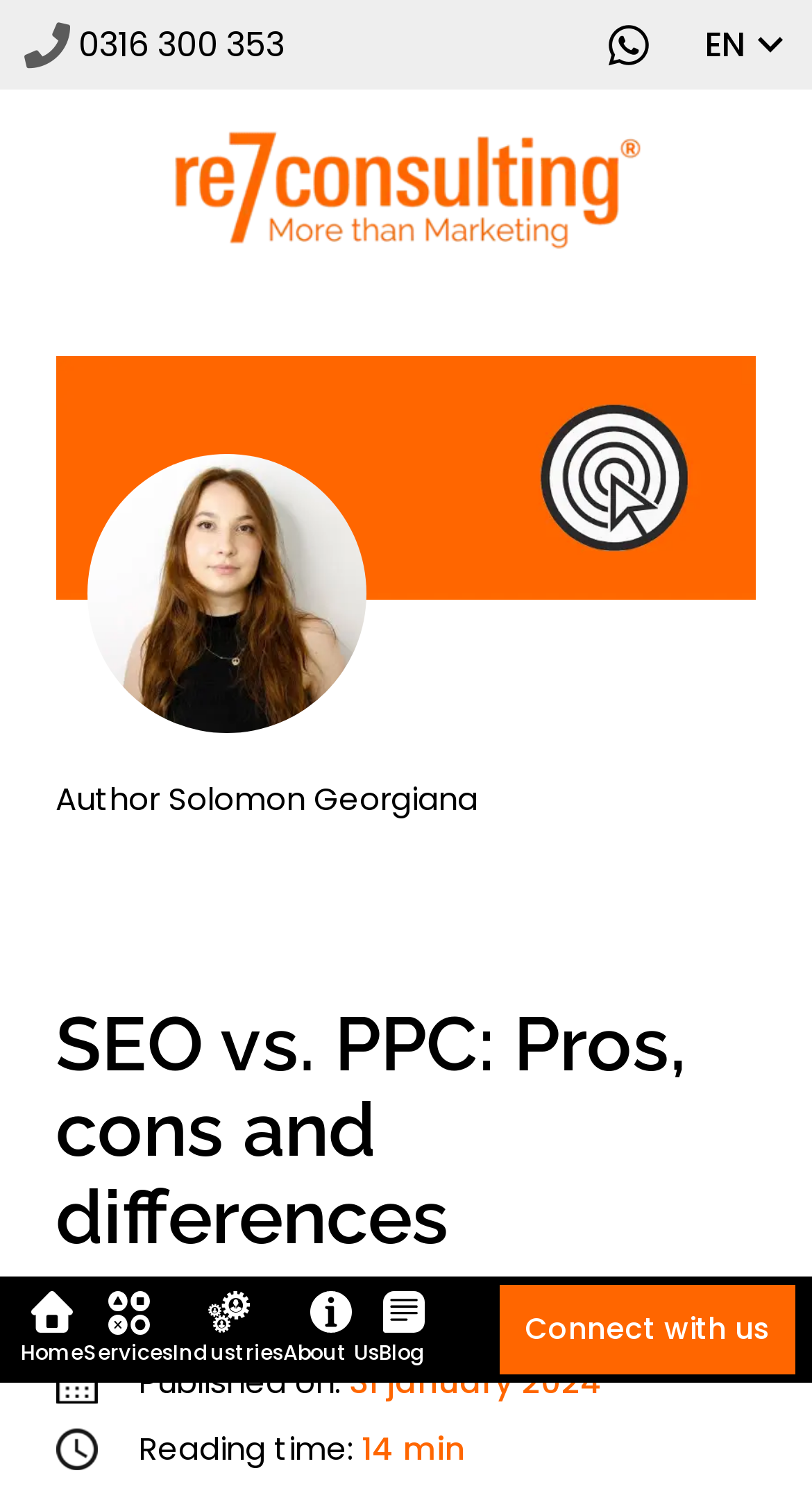Identify the bounding box coordinates necessary to click and complete the given instruction: "Search for a keyword".

None